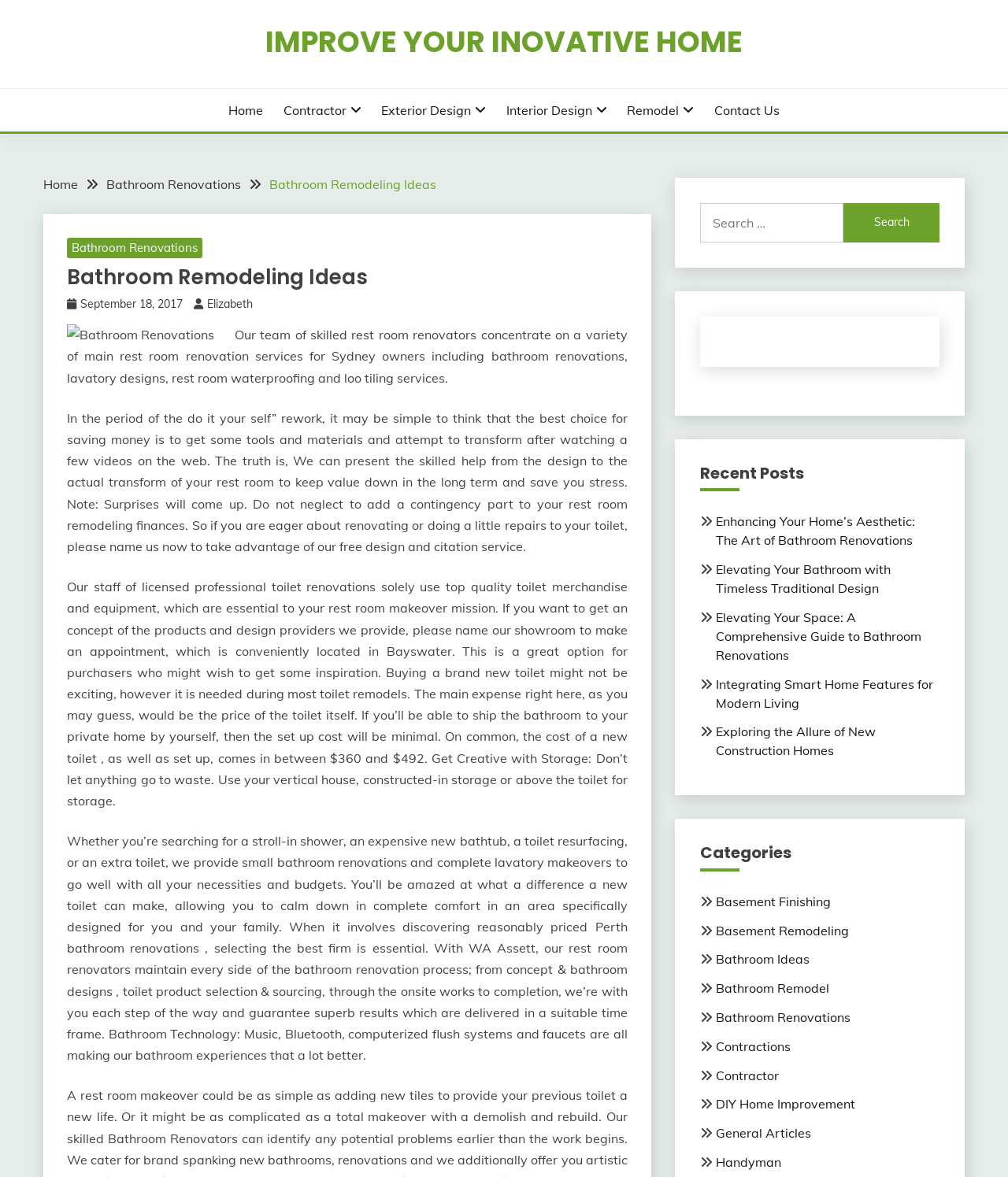Find the UI element described as: "DIY Home Improvement" and predict its bounding box coordinates. Ensure the coordinates are four float numbers between 0 and 1, [left, top, right, bottom].

[0.71, 0.931, 0.848, 0.945]